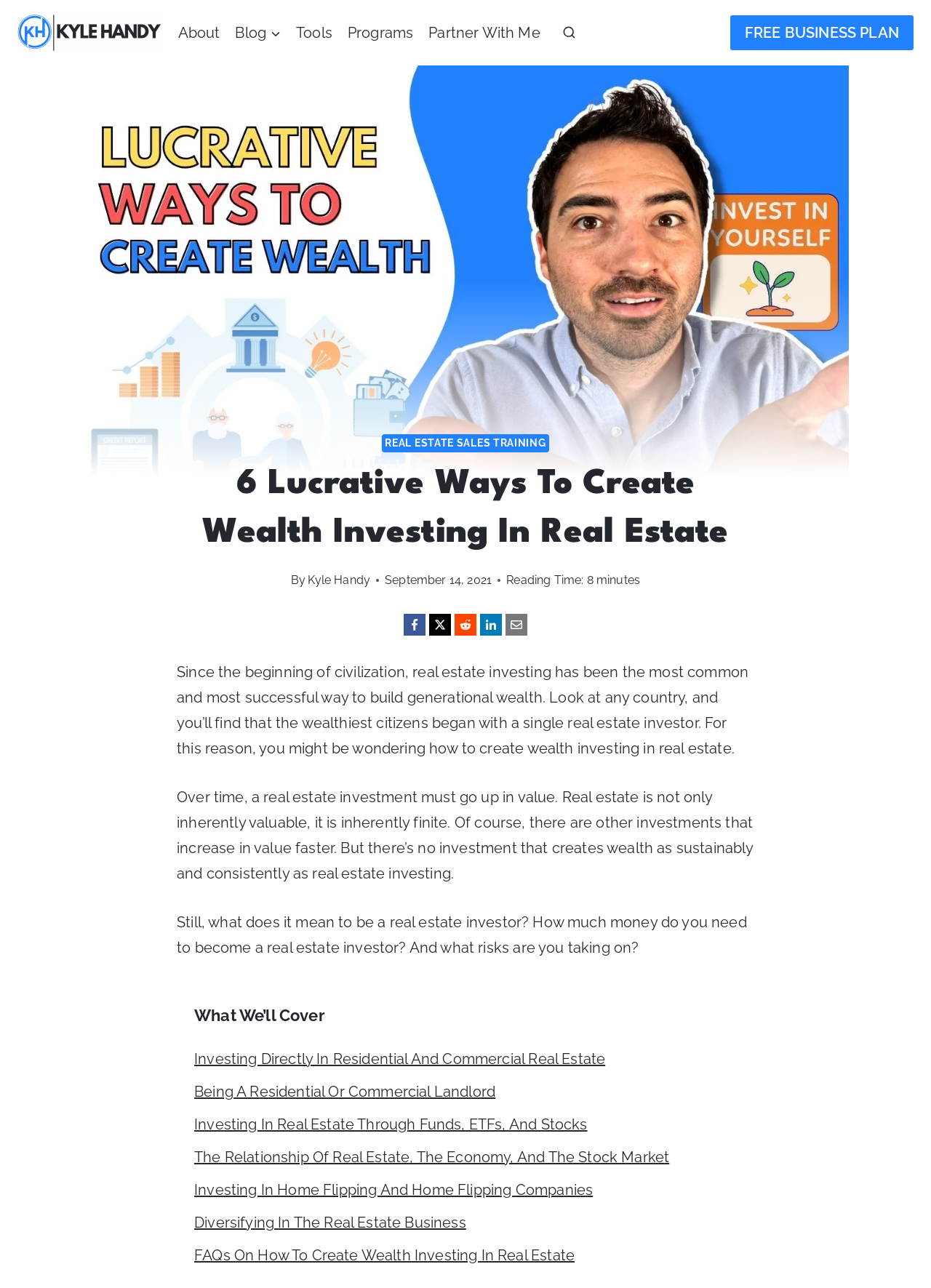Provide your answer to the question using just one word or phrase: Who is the author of the article?

Kyle Handy